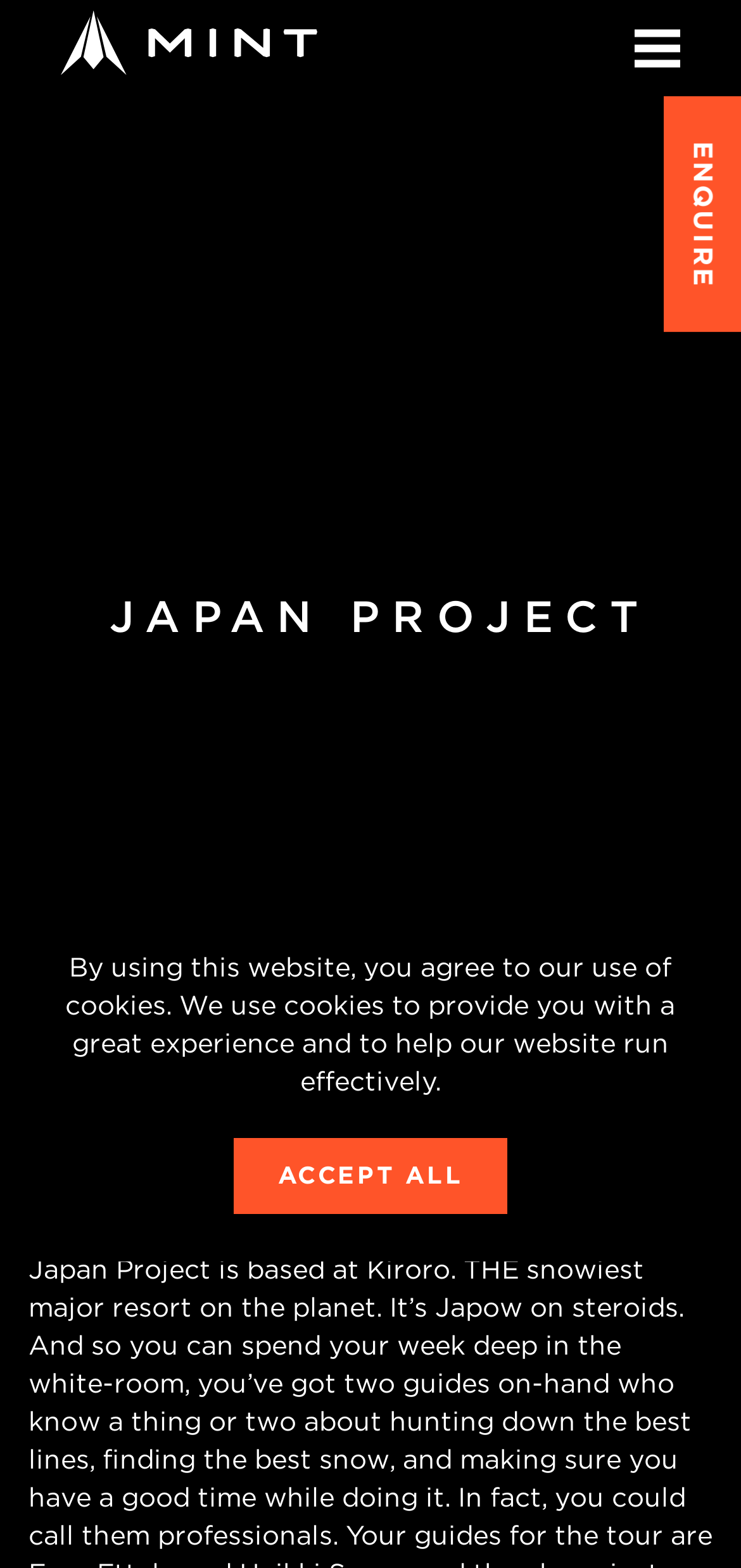Locate the bounding box coordinates of the UI element described by: "Open in app". Provide the coordinates as four float numbers between 0 and 1, formatted as [left, top, right, bottom].

None